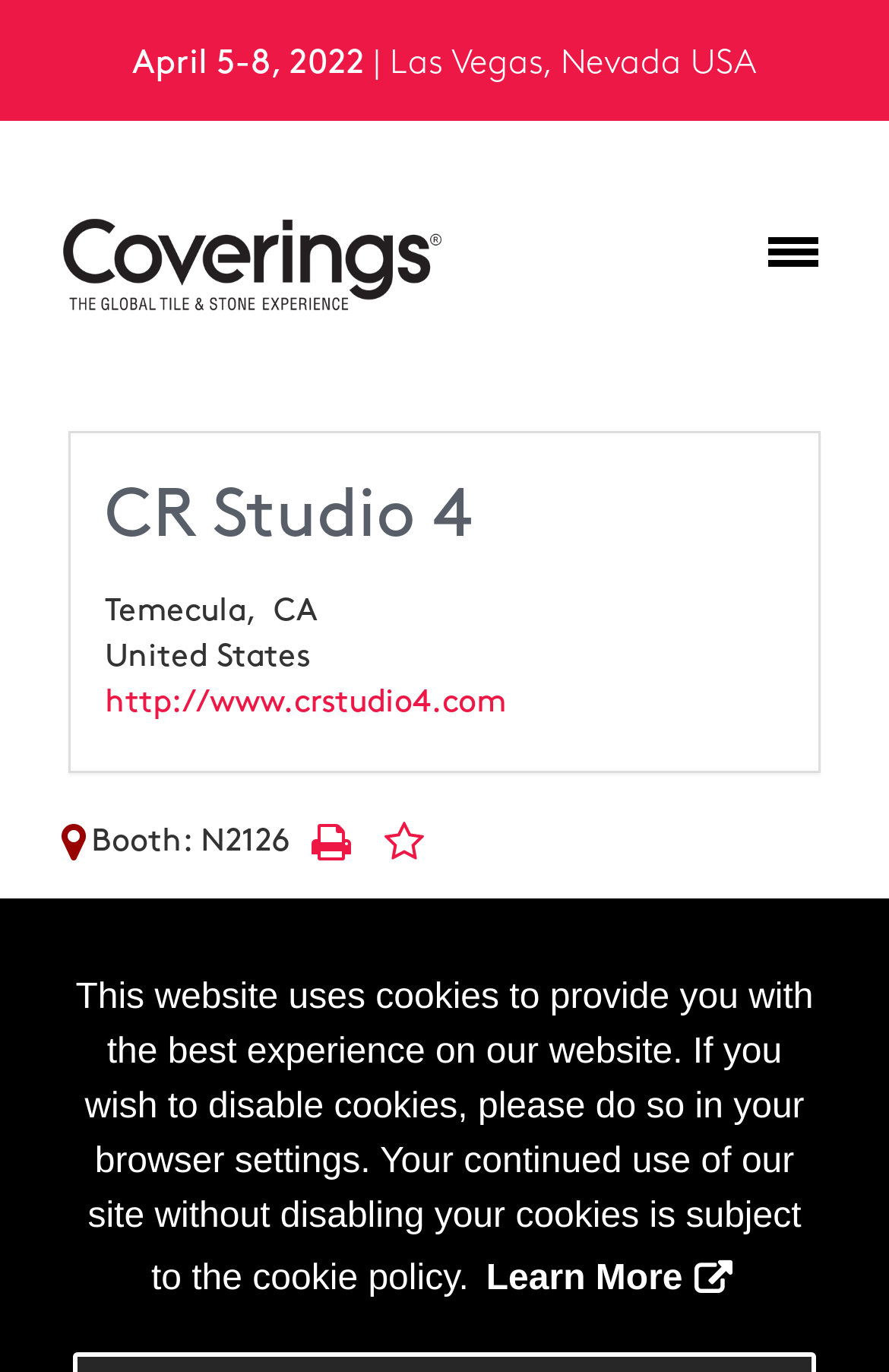Find and generate the main title of the webpage.

CR Studio 4